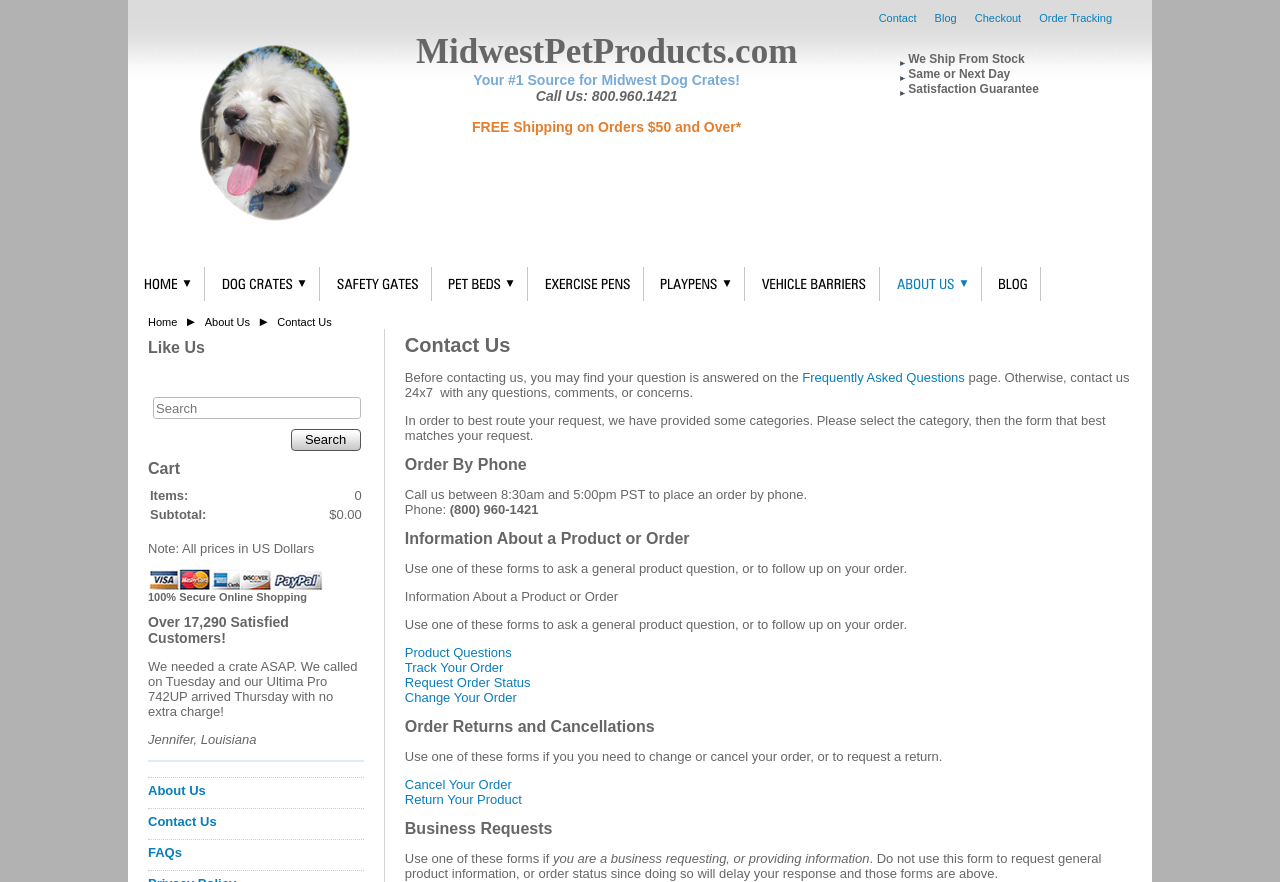Please identify the bounding box coordinates of the clickable region that I should interact with to perform the following instruction: "Visit the About us page". The coordinates should be expressed as four float numbers between 0 and 1, i.e., [left, top, right, bottom].

None